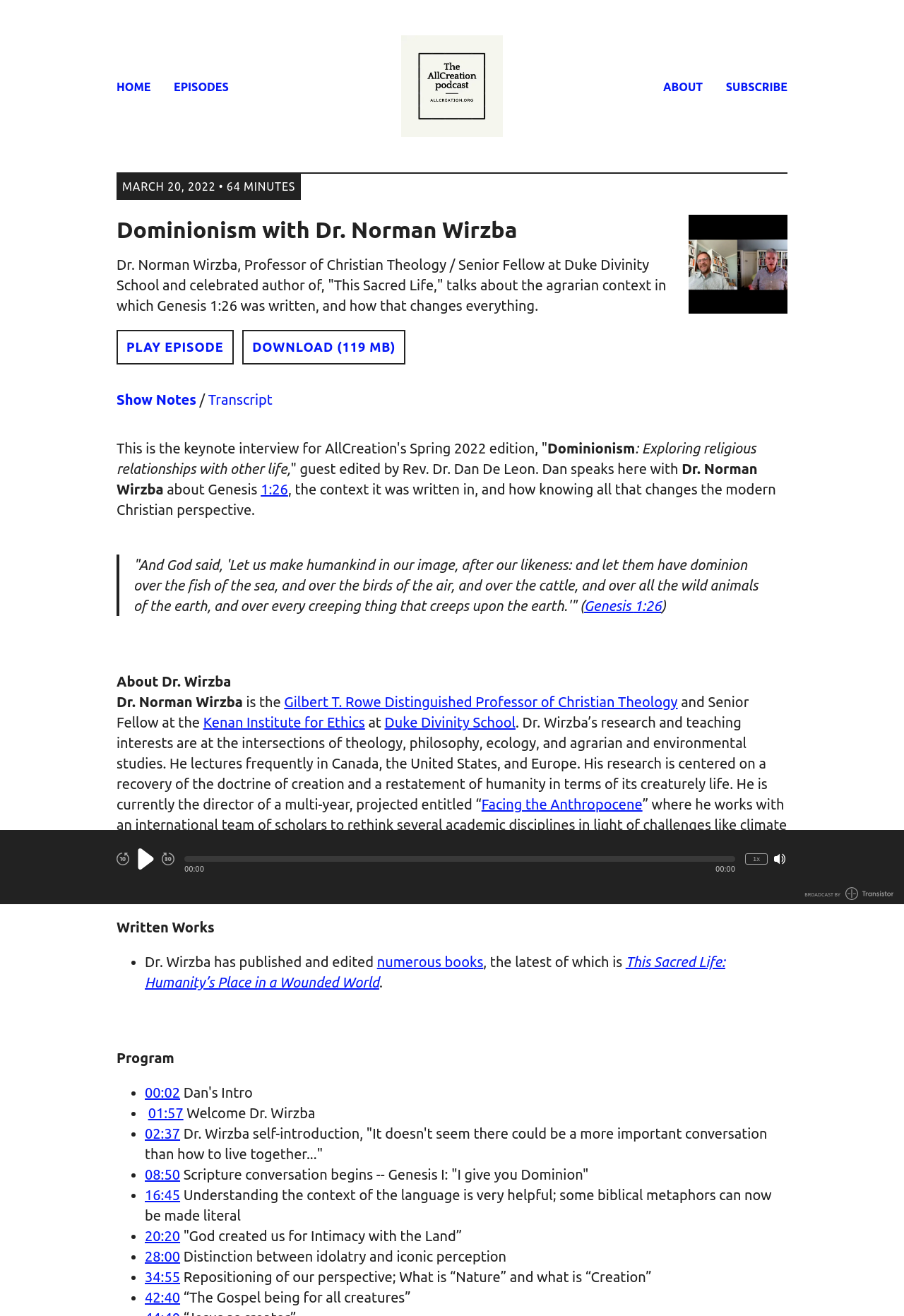Deliver a detailed narrative of the webpage's visual and textual elements.

This webpage is about the "AllCreation Podcast" featuring Dr. Norman Wirzba, a professor of Christian Theology and Senior Fellow at Duke Divinity School. The page has a header section with links to "HOME", "EPISODES", "ABOUT", and "SUBSCRIBE" at the top. Below the header, there is a time indicator showing "MARCH 20, 2022 • 64 MINUTES". 

To the right of the time indicator, there is an image of Dr. Norman Wirzba. Below the image, there is a heading "Dominionism with Dr. Norman Wirzba" followed by a brief description of the podcast episode. There are two buttons, "PLAY EPISODE" and "Download Episode", allowing users to listen to or download the podcast.

The main content of the page is divided into several sections. The first section provides a brief introduction to the podcast episode, including a quote from Genesis 1:26. The second section is about Dr. Wirzba, including his bio, research interests, and a link to his website. The third section lists his written works, including a book titled "This Sacred Life: Humanity’s Place in a Wounded World". 

The fourth section is a program outline, breaking down the podcast episode into several segments with timestamps, including Dr. Wirzba's self-introduction, scripture conversation, and discussions on various topics such as the context of language, intimacy with the land, idolatry, and the gospel for all creatures.